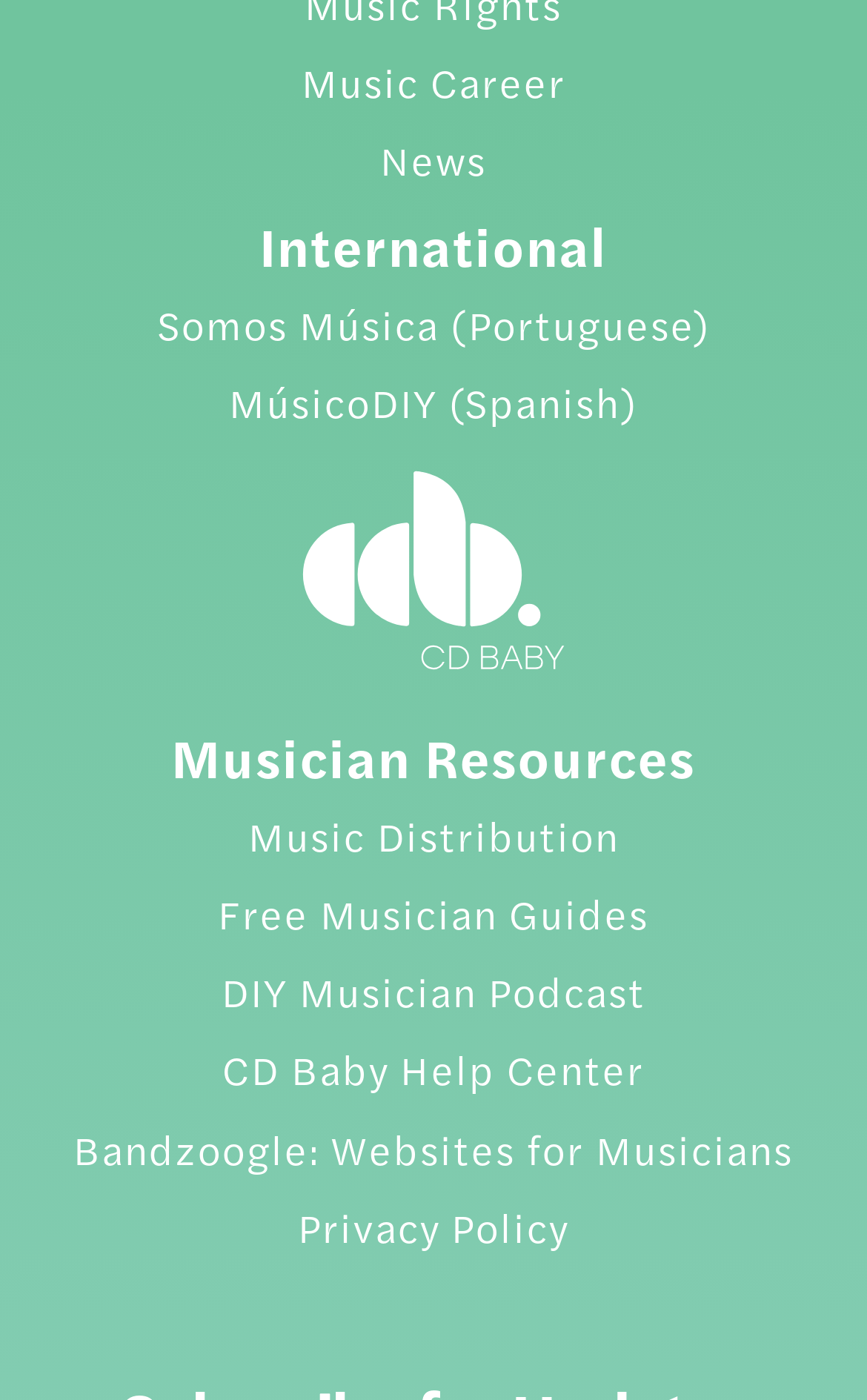Refer to the image and provide an in-depth answer to the question: 
What is the language of the 'Somos Música' link?

The 'Somos Música' link is located at [0.181, 0.211, 0.819, 0.251] and has the OCR text 'Somos Música (Portuguese)'. Therefore, the language of the 'Somos Música' link is Portuguese.